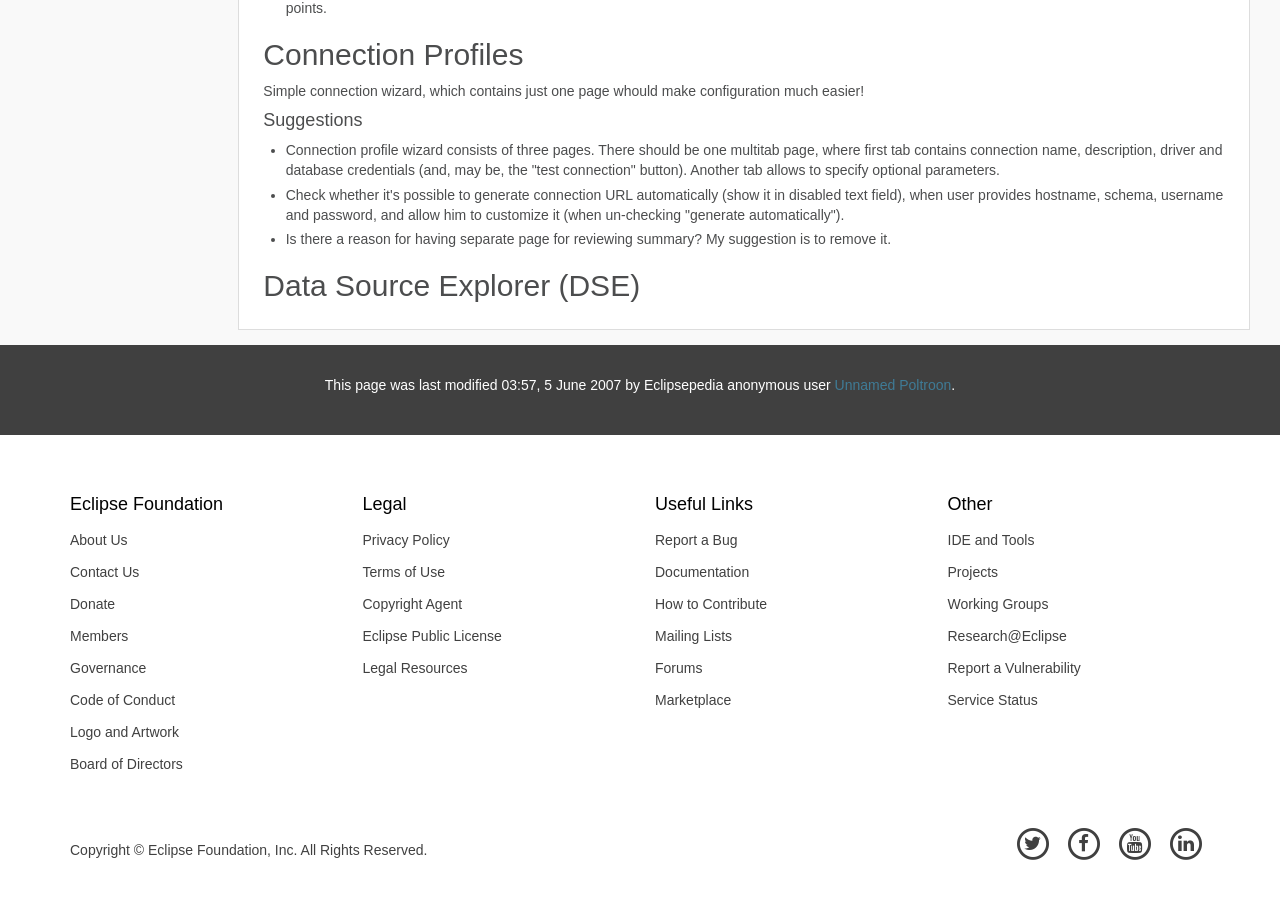Please find the bounding box coordinates of the element's region to be clicked to carry out this instruction: "Check the price of the artwork".

None